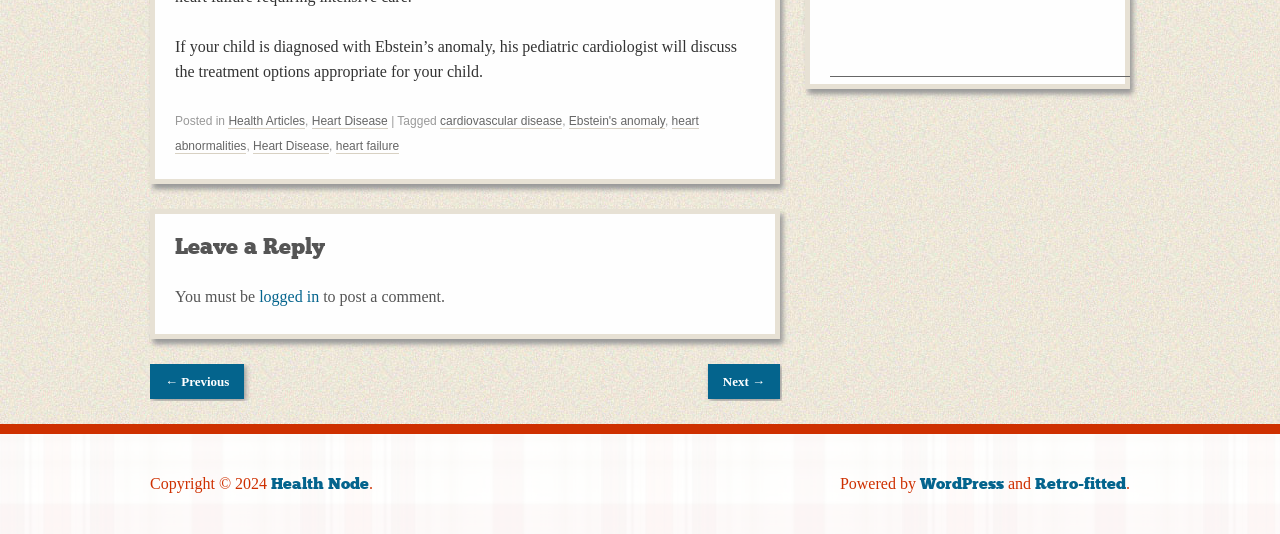What is the name of the website?
Based on the content of the image, thoroughly explain and answer the question.

The name of the website can be found in the footer section of the webpage. The link 'Health Node' is located at the bottom of the page, which suggests that it is the name of the website.